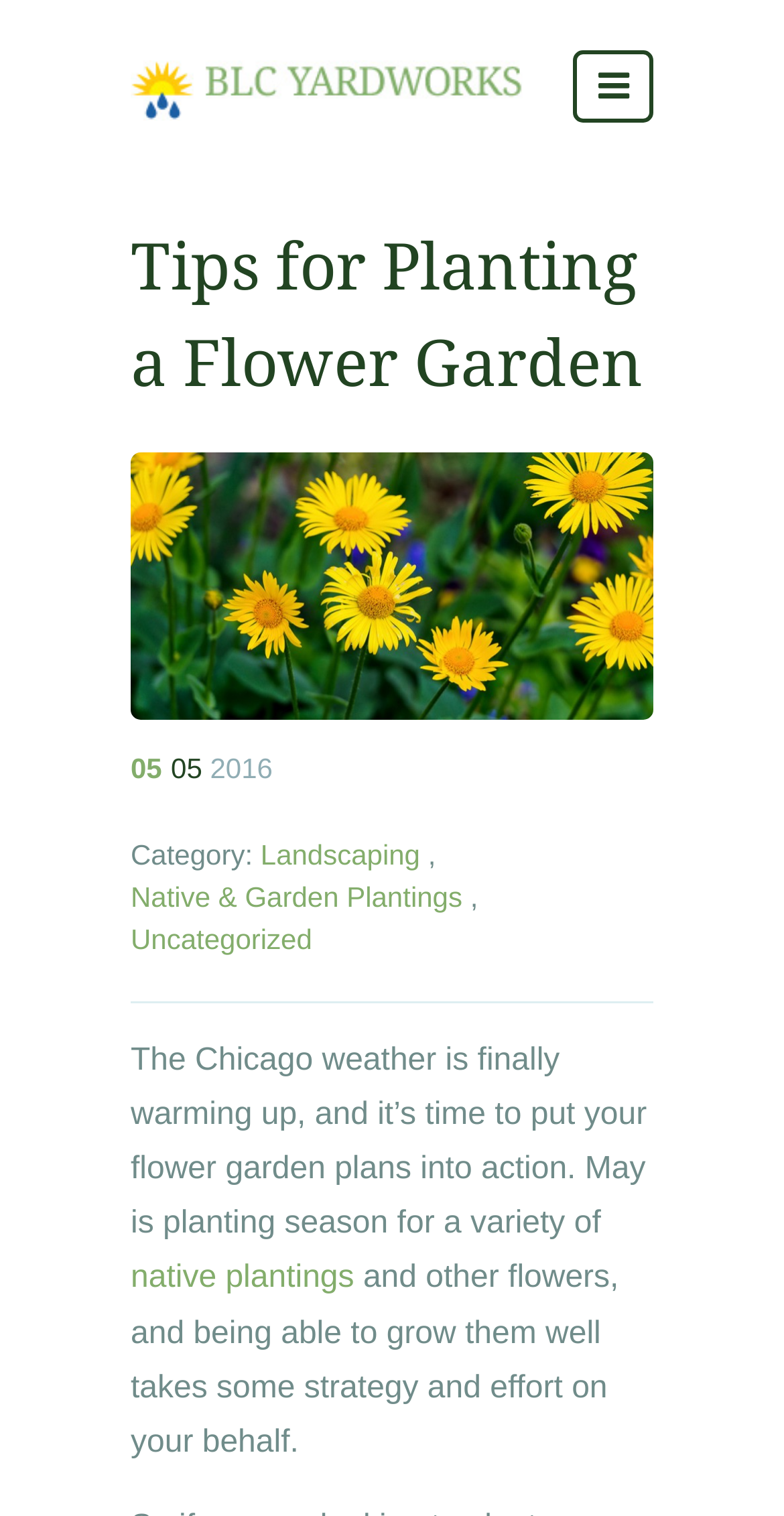Please answer the following question using a single word or phrase: 
What type of plantings are mentioned in the article?

Native plantings